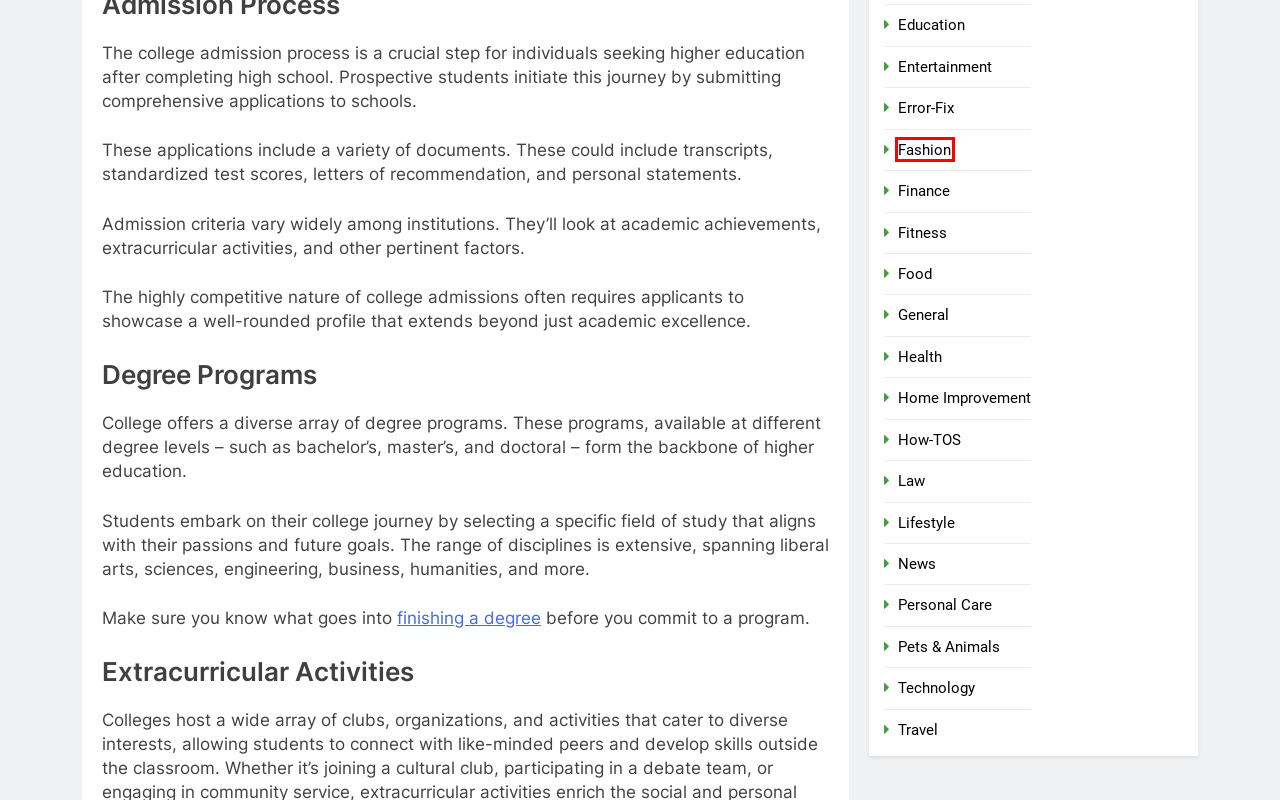Analyze the screenshot of a webpage that features a red rectangle bounding box. Pick the webpage description that best matches the new webpage you would see after clicking on the element within the red bounding box. Here are the candidates:
A. Lifestyle | Easemybrain.com
B. Fashion | Easemybrain.com
C. Personal Care | Easemybrain.com
D. How-TOS | Easemybrain.com
E. Easemybrain.com
F. Fitness | Easemybrain.com
G. Entertainment | Easemybrain.com
H. Law | Easemybrain.com

B